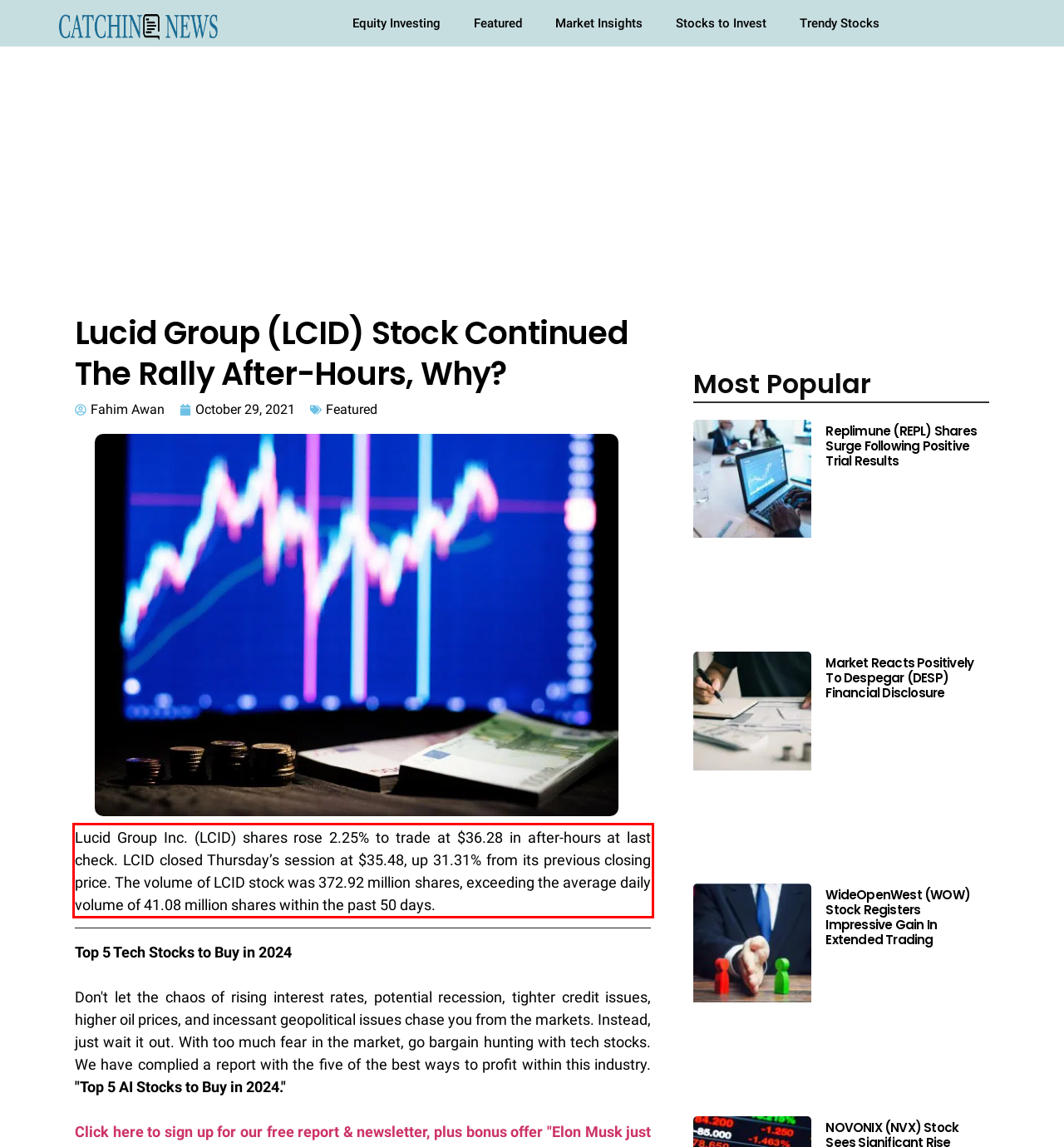Your task is to recognize and extract the text content from the UI element enclosed in the red bounding box on the webpage screenshot.

Lucid Group Inc. (LCID) shares rose 2.25% to trade at $36.28 in after-hours at last check. LCID closed Thursday’s session at $35.48, up 31.31% from its previous closing price. The volume of LCID stock was 372.92 million shares, exceeding the average daily volume of 41.08 million shares within the past 50 days.